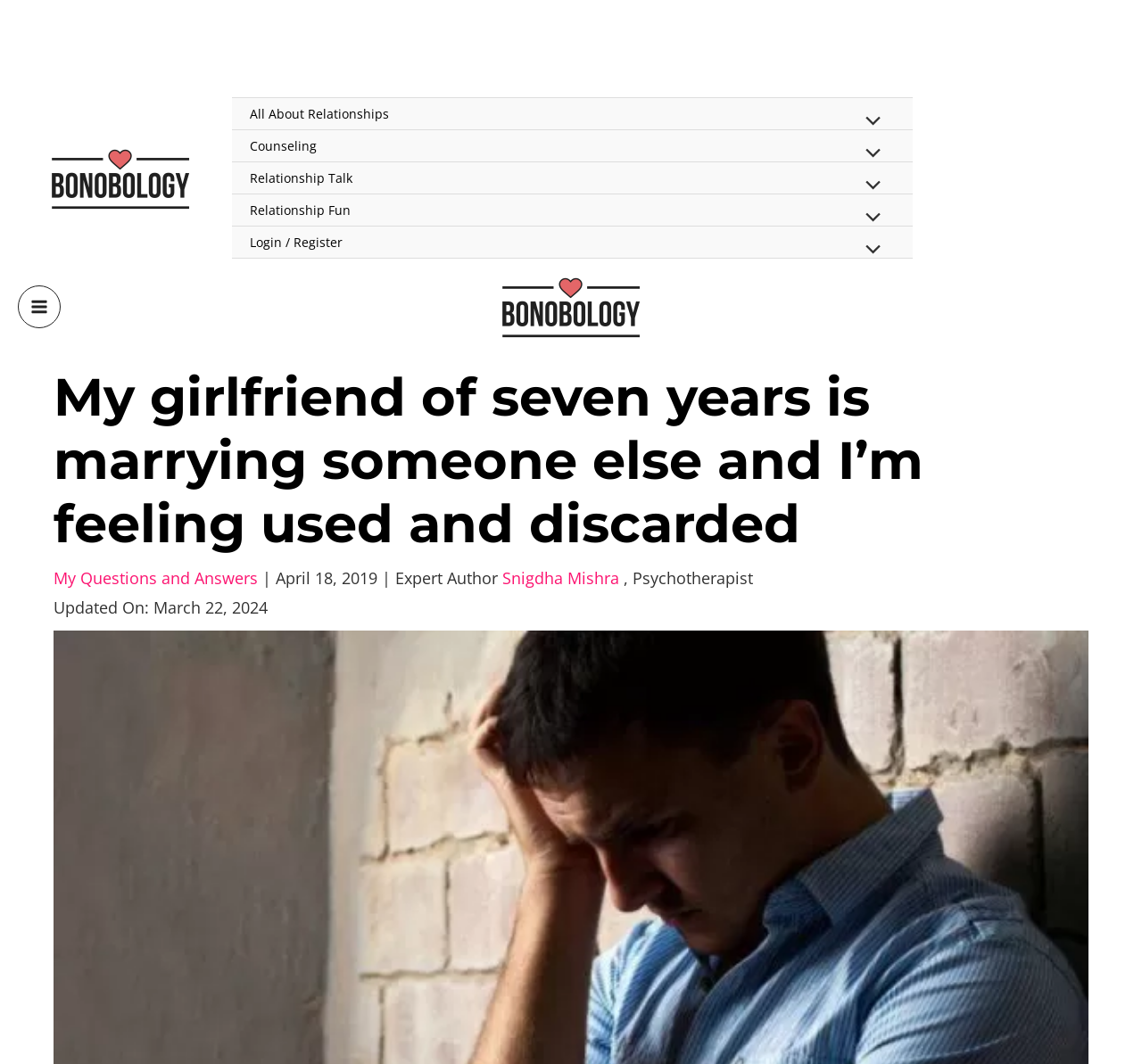What is the image description at the bottom of the article?
Give a detailed response to the question by analyzing the screenshot.

I determined the answer by examining the image description at the bottom of the article, which is 'worried man standing near wall'.